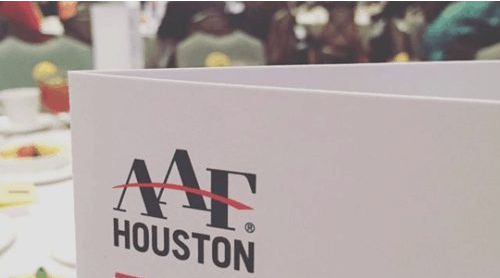Describe the scene depicted in the image with great detail.

The image captures a close-up view of a stylishly designed menu or program booklet from the AAF Houston event, set against a backdrop of elegantly arranged tables. Prominently displayed on the front is the AAF Houston logo, showcasing the organization's commitment to promoting excellence in advertising and marketing. The context suggests a formal gathering, possibly an awards ceremony or networking event, highlighting the significance of community and professional engagement within the advertising sector. The blurred background hints at attendees who are likely engaged in conversation or enjoying the event, adding to the atmosphere of celebration and camaraderie.